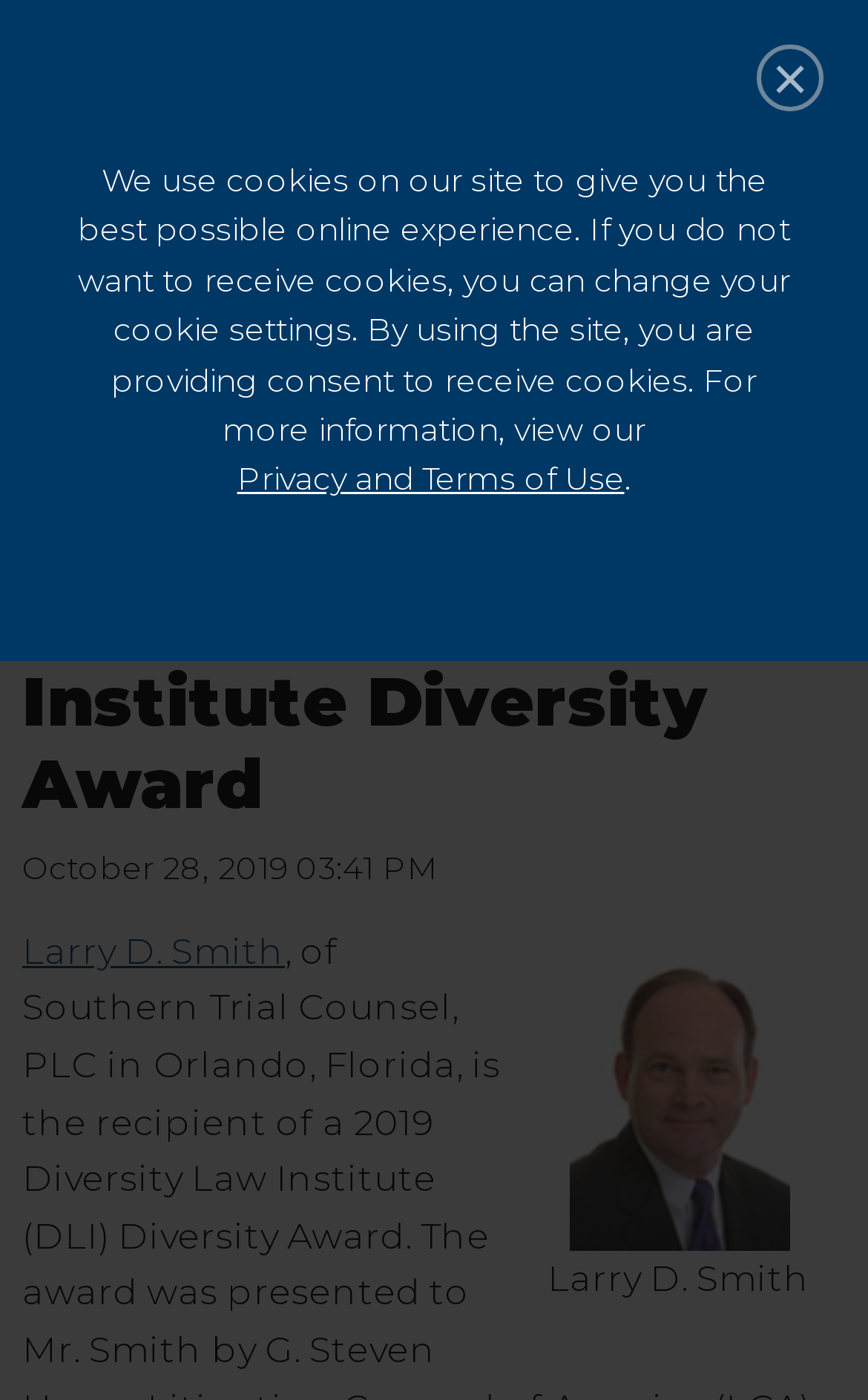What is the organization's name?
Based on the image, give a concise answer in the form of a single word or short phrase.

IADC